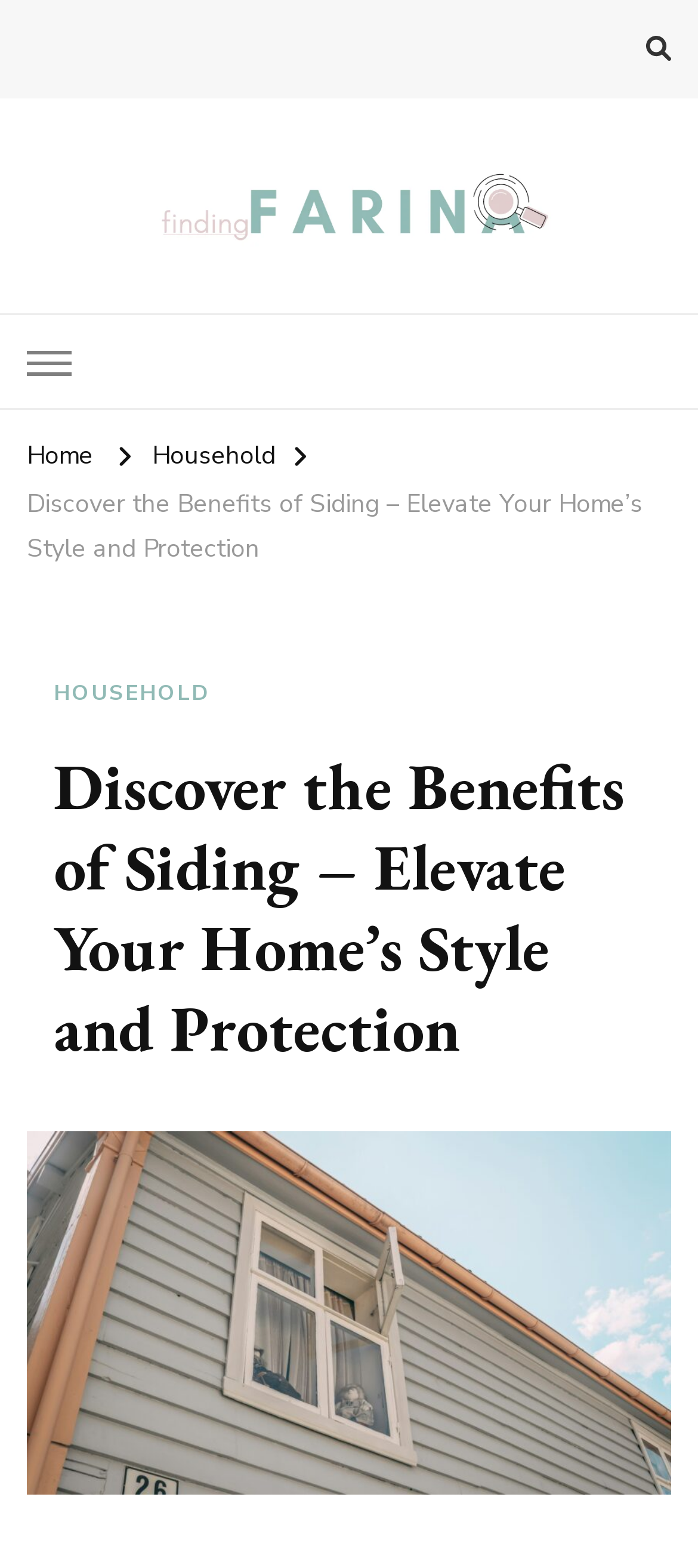Bounding box coordinates are specified in the format (top-left x, top-left y, bottom-right x, bottom-right y). All values are floating point numbers bounded between 0 and 1. Please provide the bounding box coordinate of the region this sentence describes: alt="Finding Farina"

[0.038, 0.097, 0.962, 0.166]